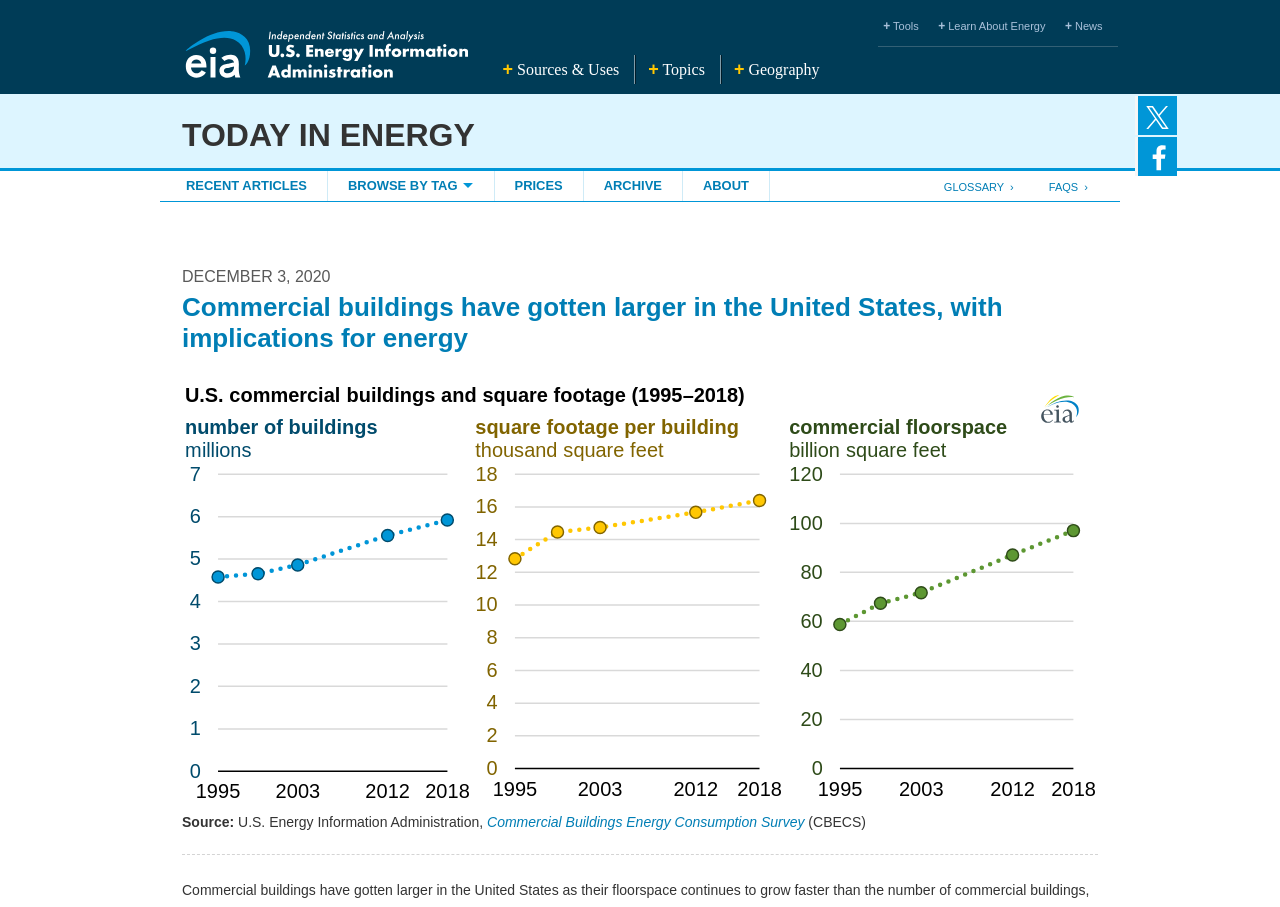Give a one-word or one-phrase response to the question:
What type of image is displayed on this webpage?

U.S. commercial buildings